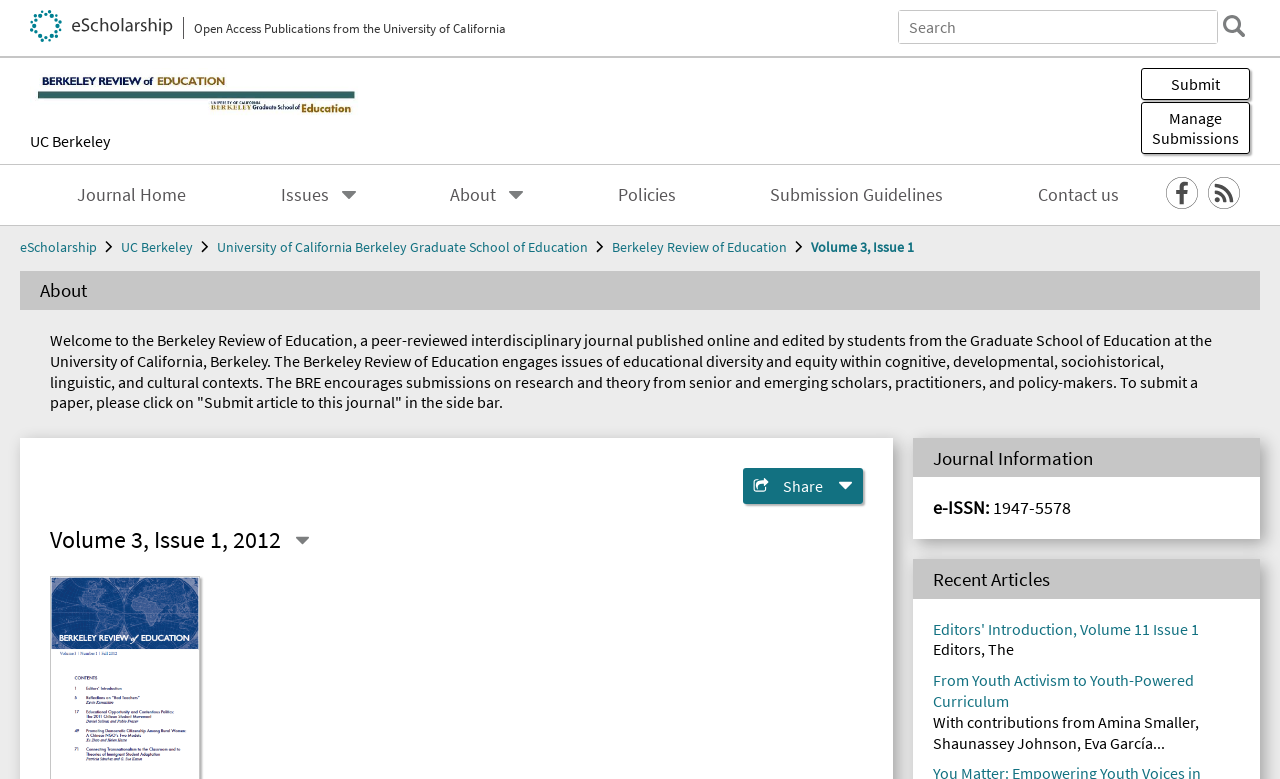Extract the bounding box coordinates for the HTML element that matches this description: "Volume 3, Issue 1". The coordinates should be four float numbers between 0 and 1, i.e., [left, top, right, bottom].

[0.634, 0.305, 0.714, 0.328]